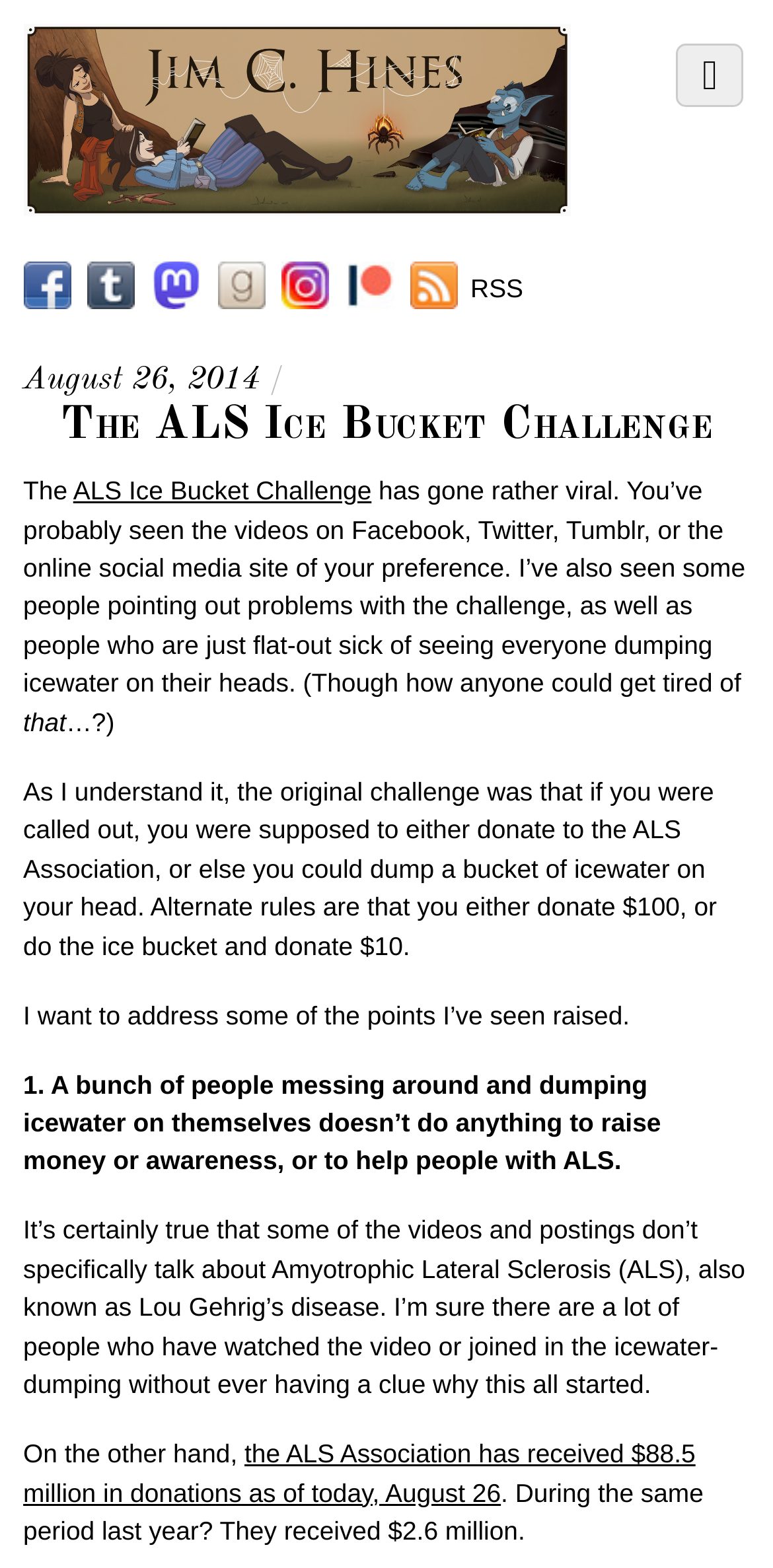Highlight the bounding box of the UI element that corresponds to this description: "title="Jim C. Hines"".

[0.03, 0.108, 0.739, 0.146]